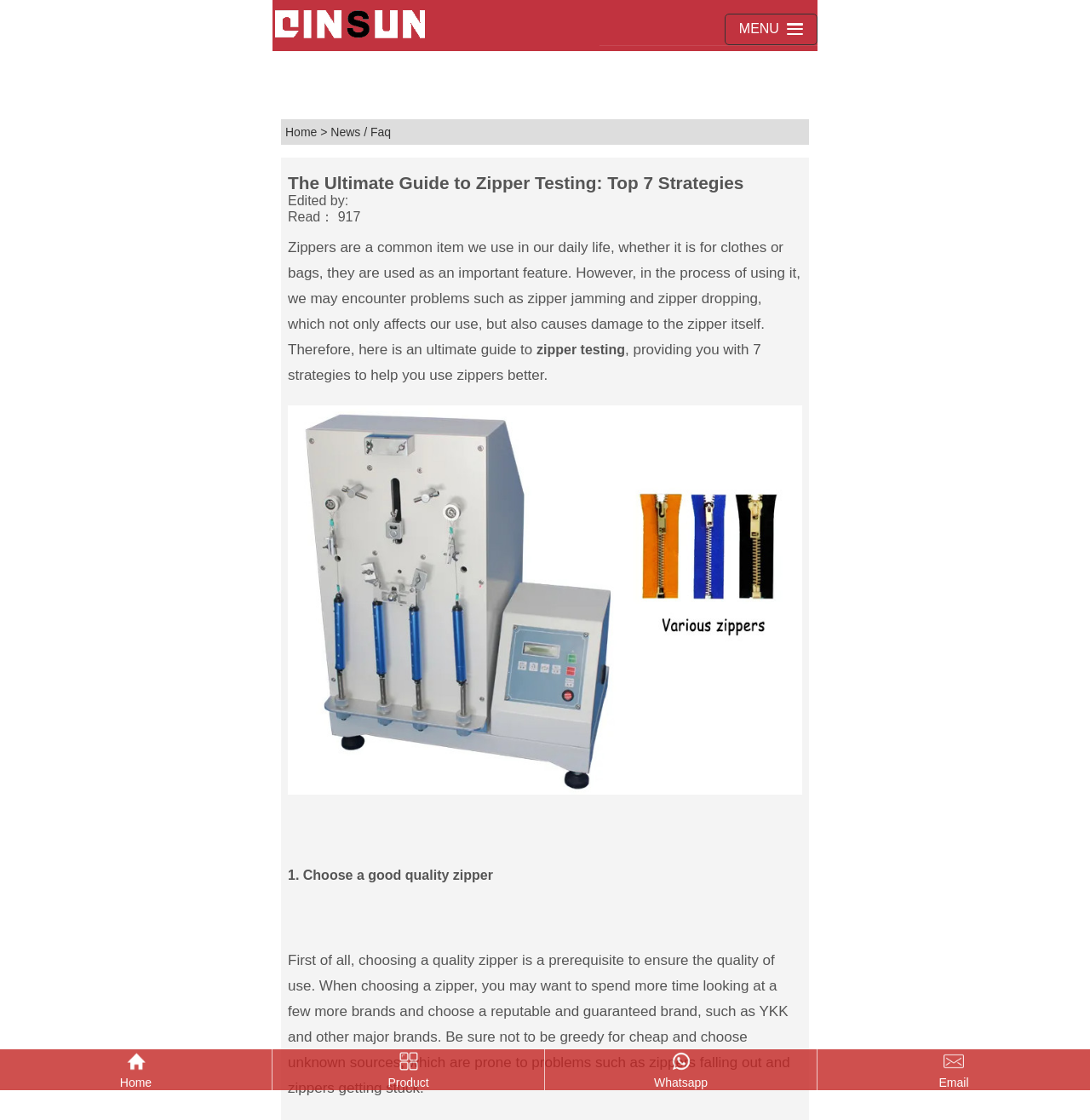Provide the bounding box coordinates of the HTML element described by the text: "Email". The coordinates should be in the format [left, top, right, bottom] with values between 0 and 1.

[0.75, 0.937, 1.0, 0.973]